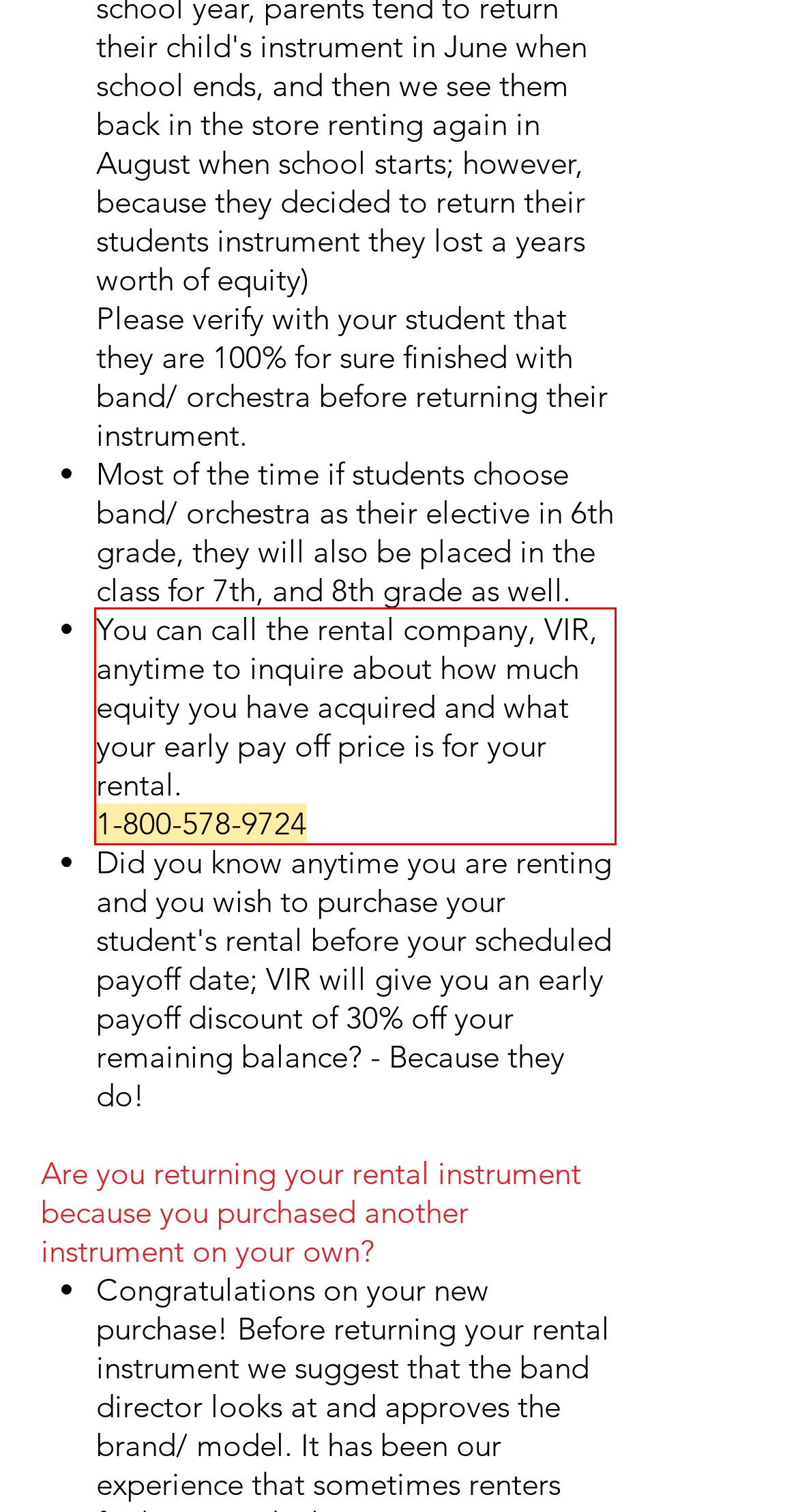You are provided with a webpage screenshot that includes a red rectangle bounding box. Extract the text content from within the bounding box using OCR.

You can call the rental company, VIR, anytime to inquire about how much equity you have acquired and what your early pay off price is for your rental. 1-800-578-9724